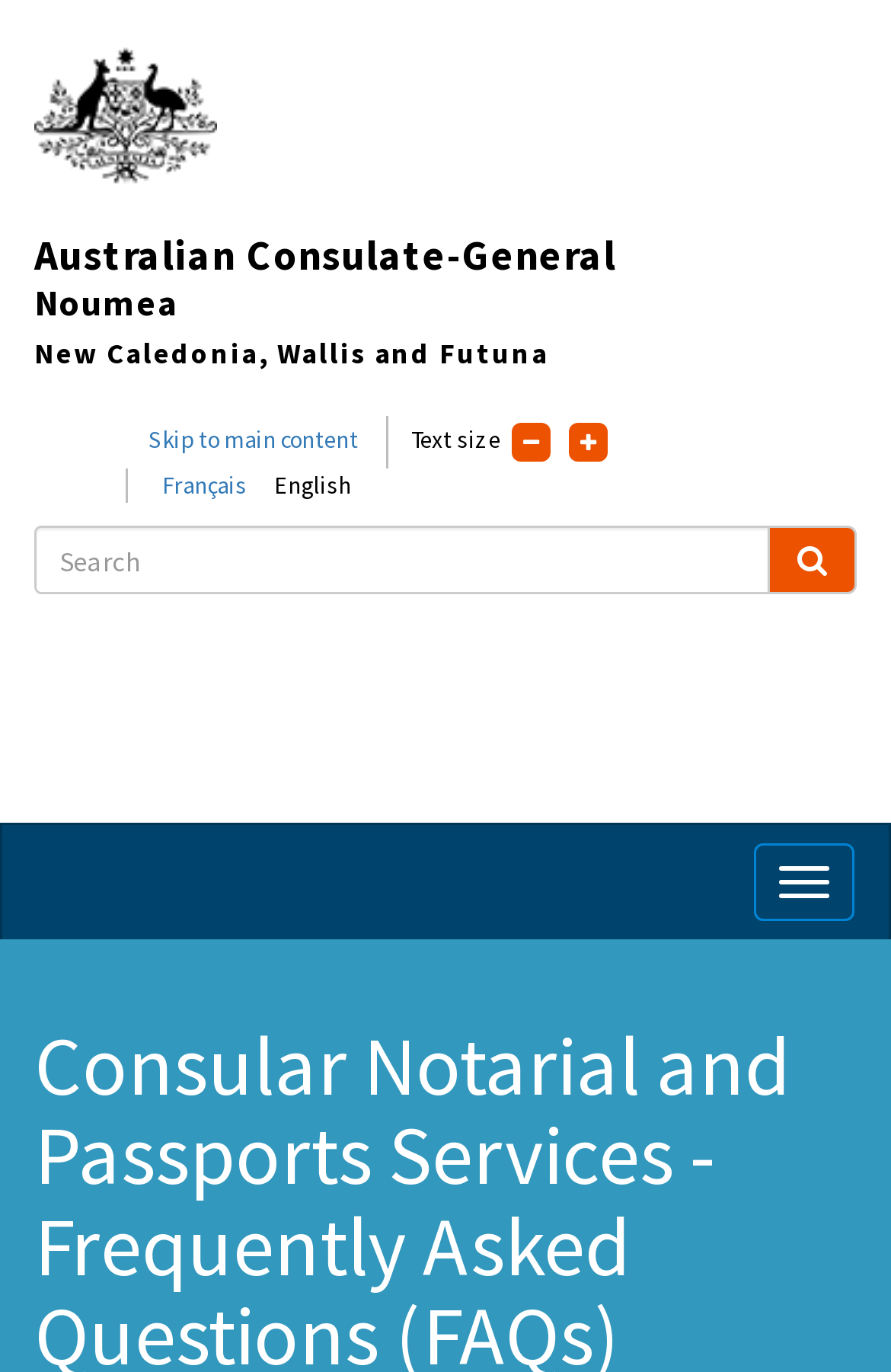Detail the various sections and features of the webpage.

The webpage is about Consular Notarial and Passports Services, specifically providing Frequently Asked Questions (FAQs). At the top-left corner, there is a link and an image, which are likely a logo or a banner. Below them, there are three lines of text, indicating the location of the Australian Consulate-General, which is in Noumea, New Caledonia, Wallis, and Futuna.

On the top-right side, there are several links and buttons. A "Skip to main content" link is located above a section with a "Text size" label and two links with icons, possibly for increasing or decreasing the font size. Next to them, there are two language options: "Français" and "English".

Below these elements, there is a search box with a "Search" label and a magnifying glass icon on the right side. The search box spans most of the width of the page.

At the bottom-right corner, there is a "Toggle navigation" button.